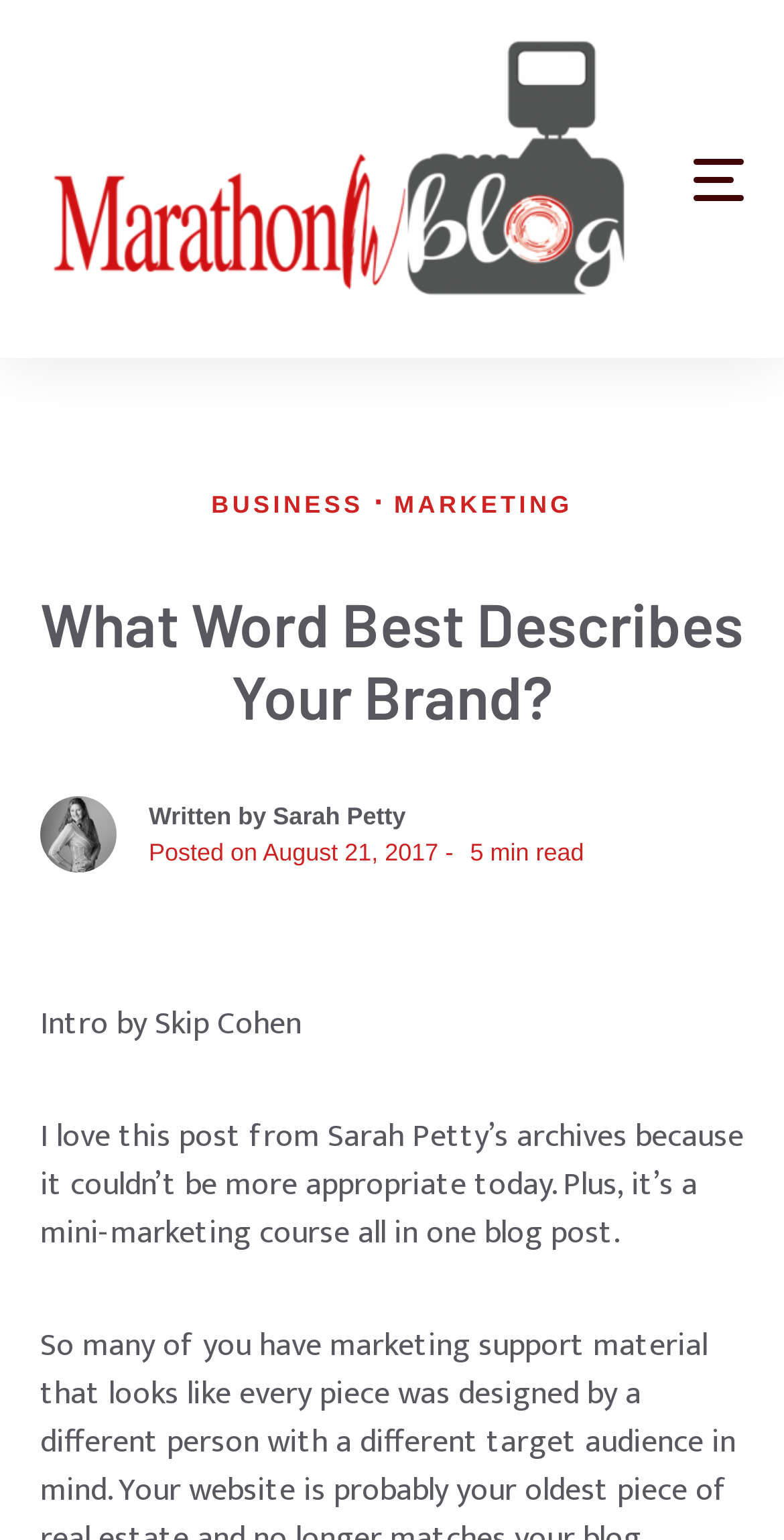How many minutes does it take to read the blog post?
Give a comprehensive and detailed explanation for the question.

I found the answer by looking at the StaticText element with the text 'min read' which is located at the top of the webpage. This suggests that the blog post is a mini read, but the exact time is not specified.